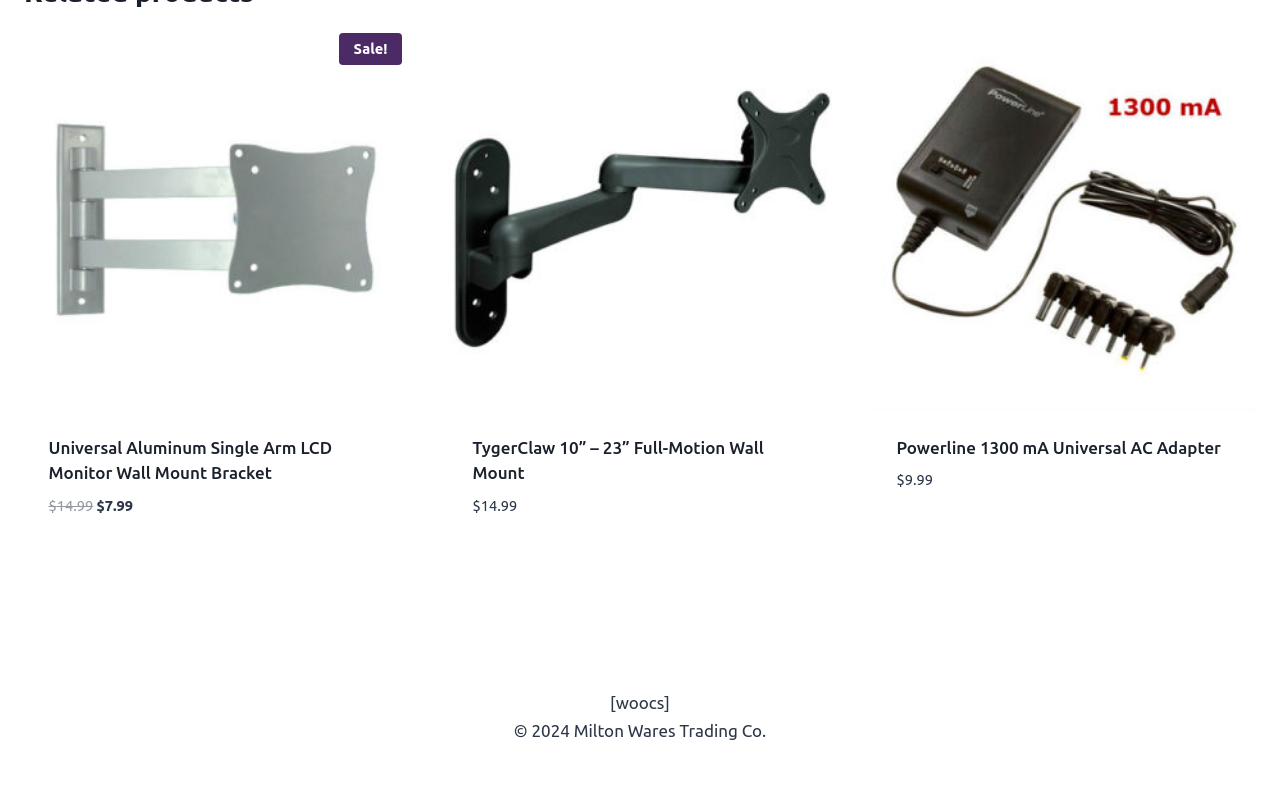Please specify the bounding box coordinates for the clickable region that will help you carry out the instruction: "View the details of 'Universal Aluminum Single Arm LCD Monitor Wall Mount Bracket'".

[0.038, 0.54, 0.3, 0.624]